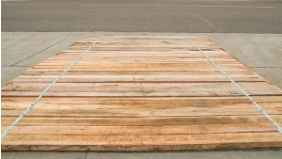What company is associated with the temporary fencing solution?
Use the information from the screenshot to give a comprehensive response to the question.

The company associated with the temporary fencing solution is Hire4You because the caption explicitly states that the image 'aligns well with the services offered by Hire4You, a company dedicated to supplying quality temporary fencing solutions in Melbourne'.